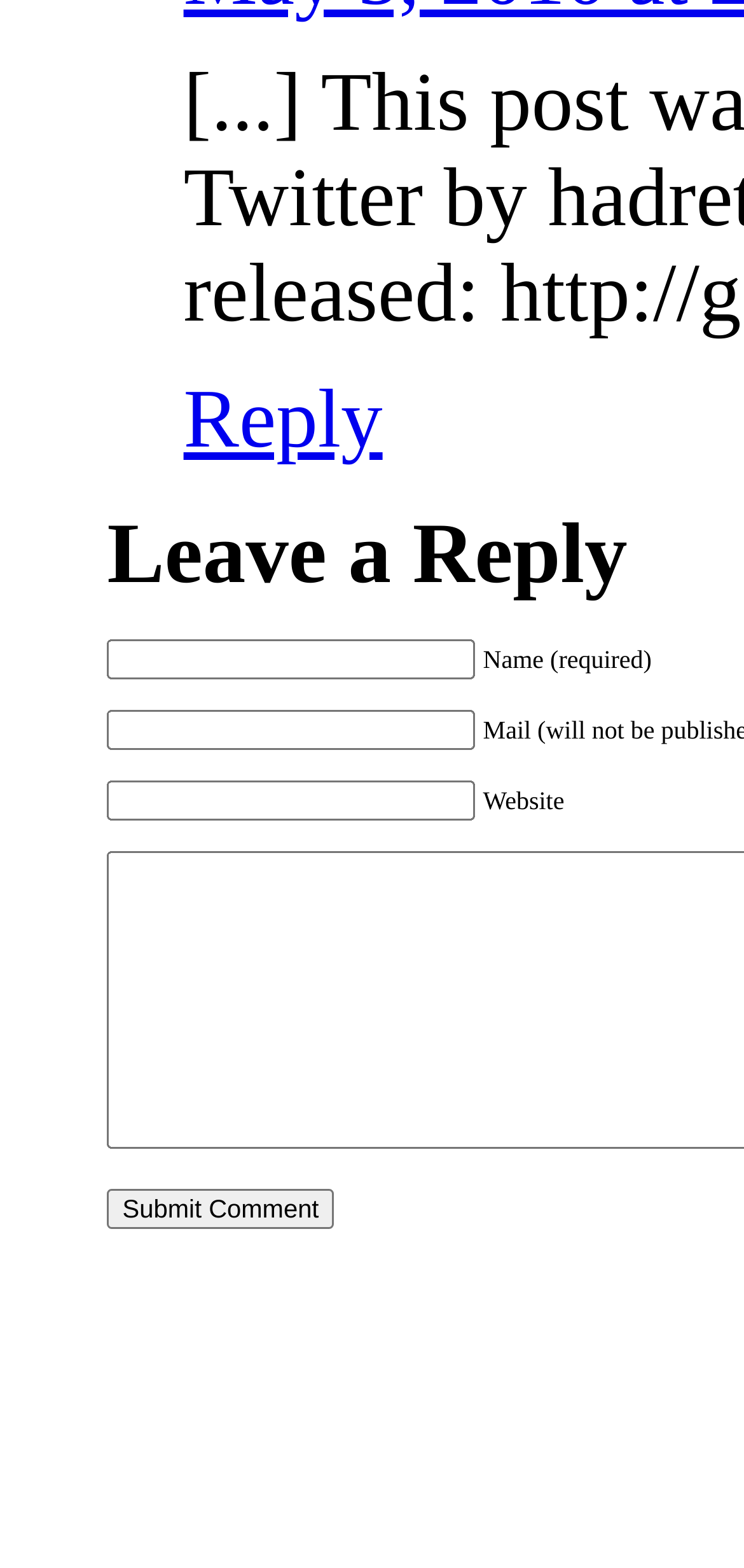From the given element description: "Reply", find the bounding box for the UI element. Provide the coordinates as four float numbers between 0 and 1, in the order [left, top, right, bottom].

[0.247, 0.239, 0.514, 0.297]